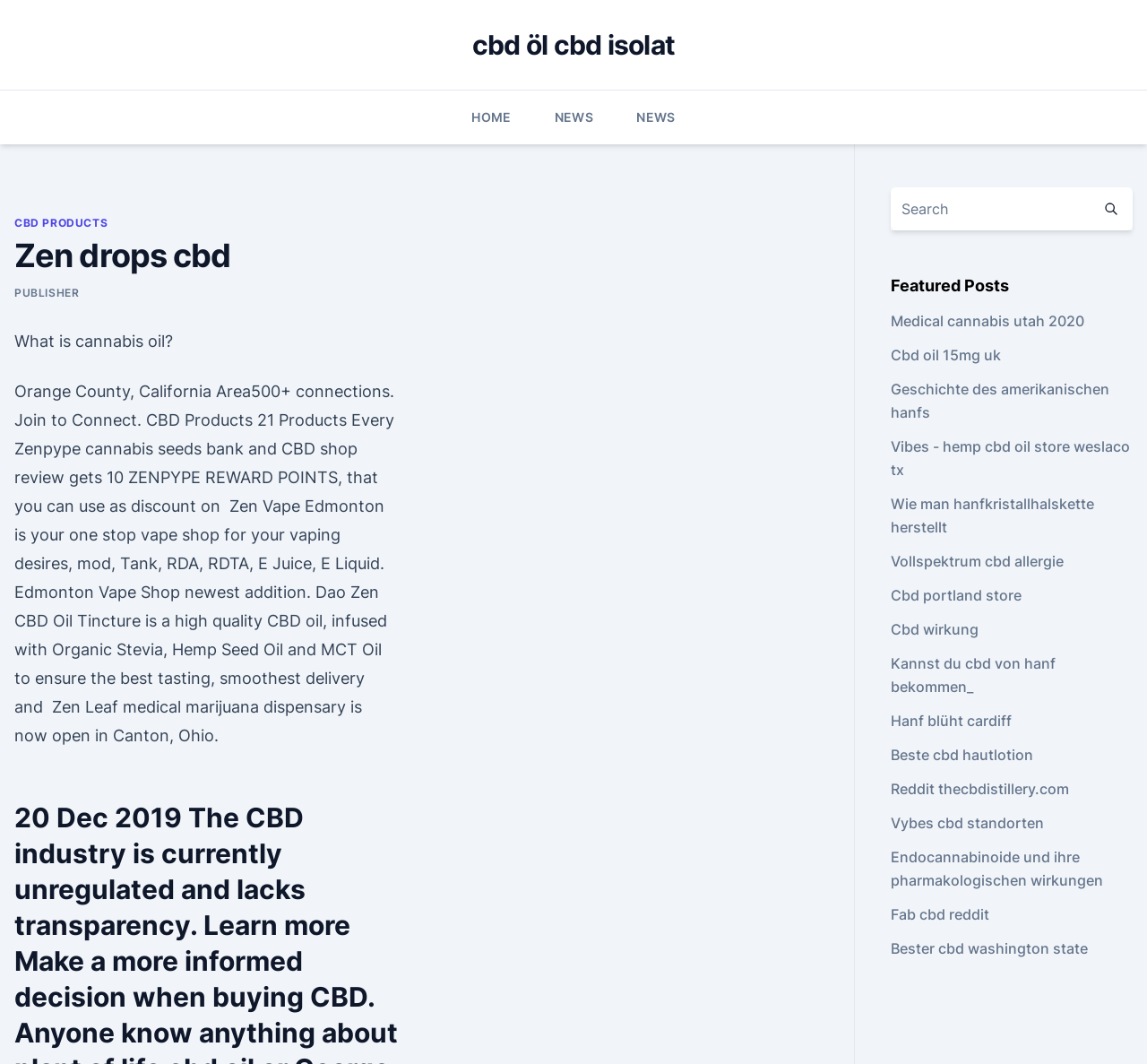What is the purpose of the textbox in the complementary section?
Based on the screenshot, answer the question with a single word or phrase.

Search